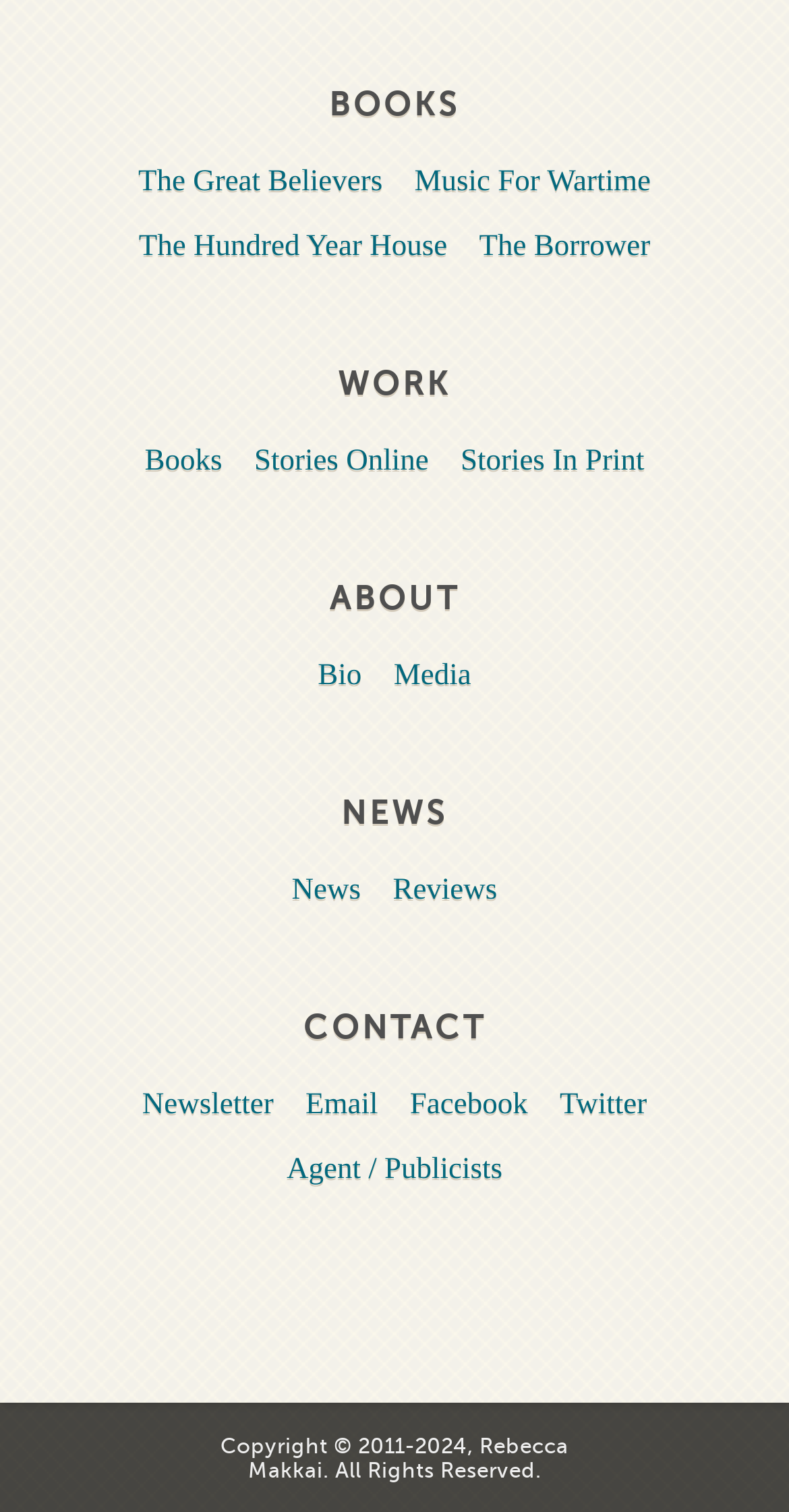Use a single word or phrase to answer the question: How many social media links are there?

2